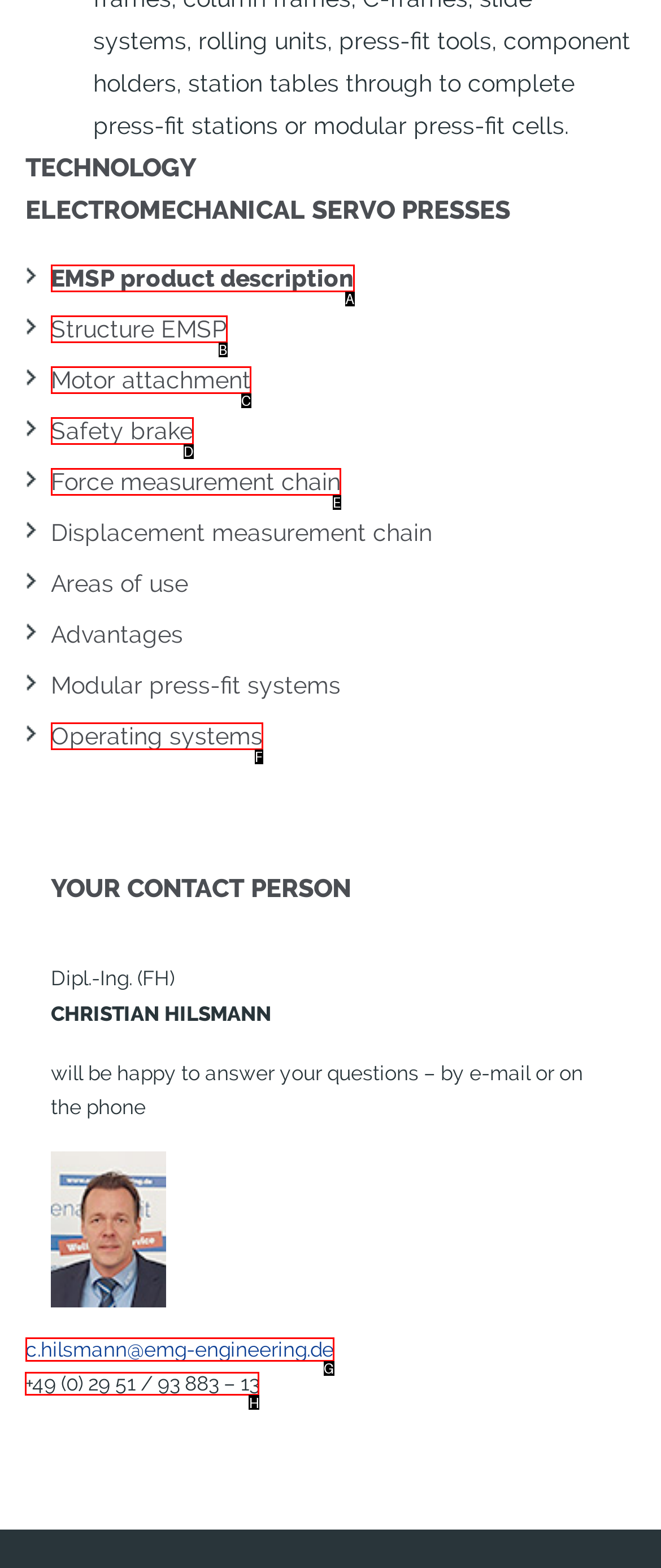Determine the letter of the element to click to accomplish this task: Call Christian Hilsmann. Respond with the letter.

H